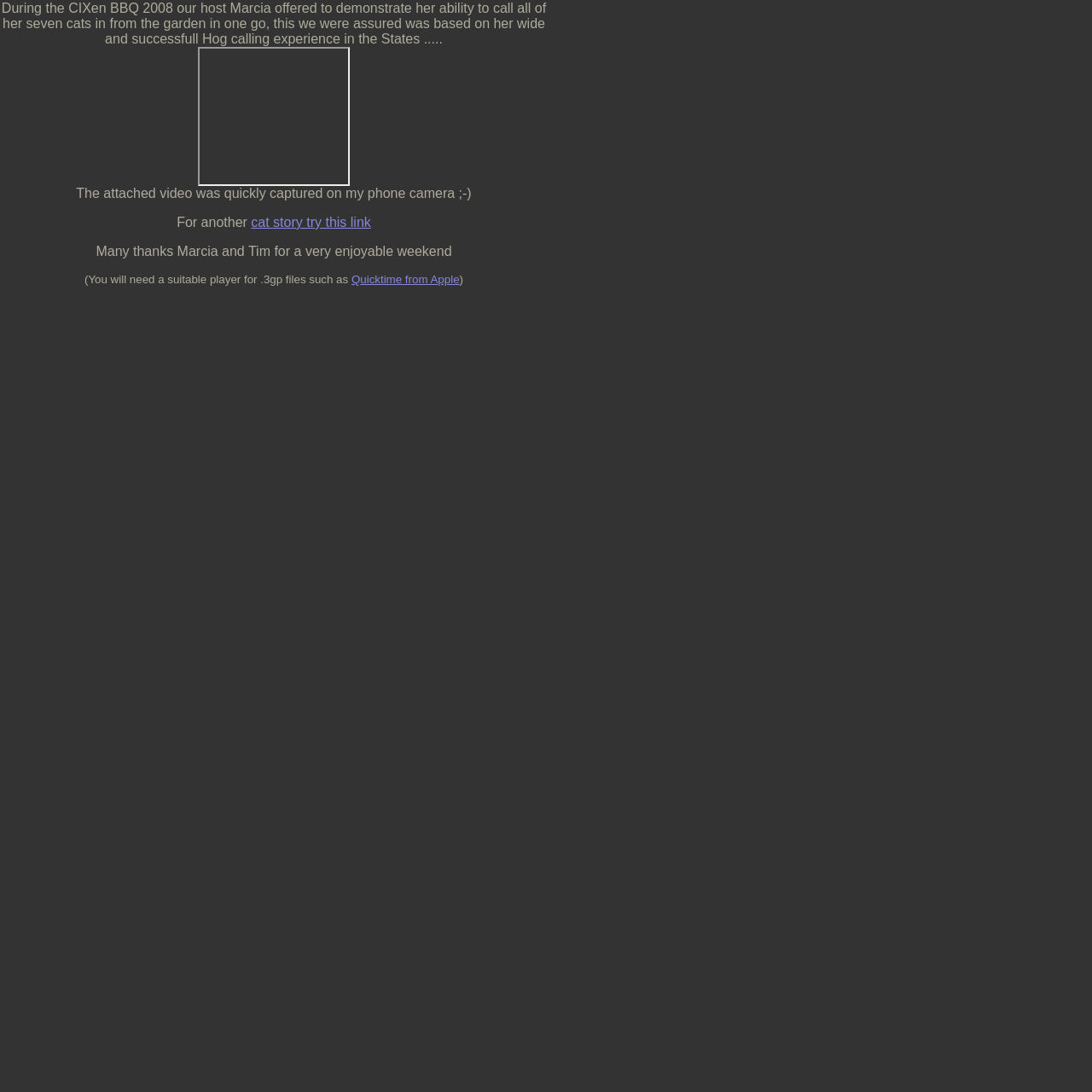What is the purpose of the link 'Quicktime from Apple'?
Ensure your answer is thorough and detailed.

Based on the context of the surrounding text '(You will need a suitable player for .3gp files such as...' and the link 'Quicktime from Apple', I can infer that the purpose of the link is to allow users to download a suitable player, in this case Quicktime, to play the .3gp video file.